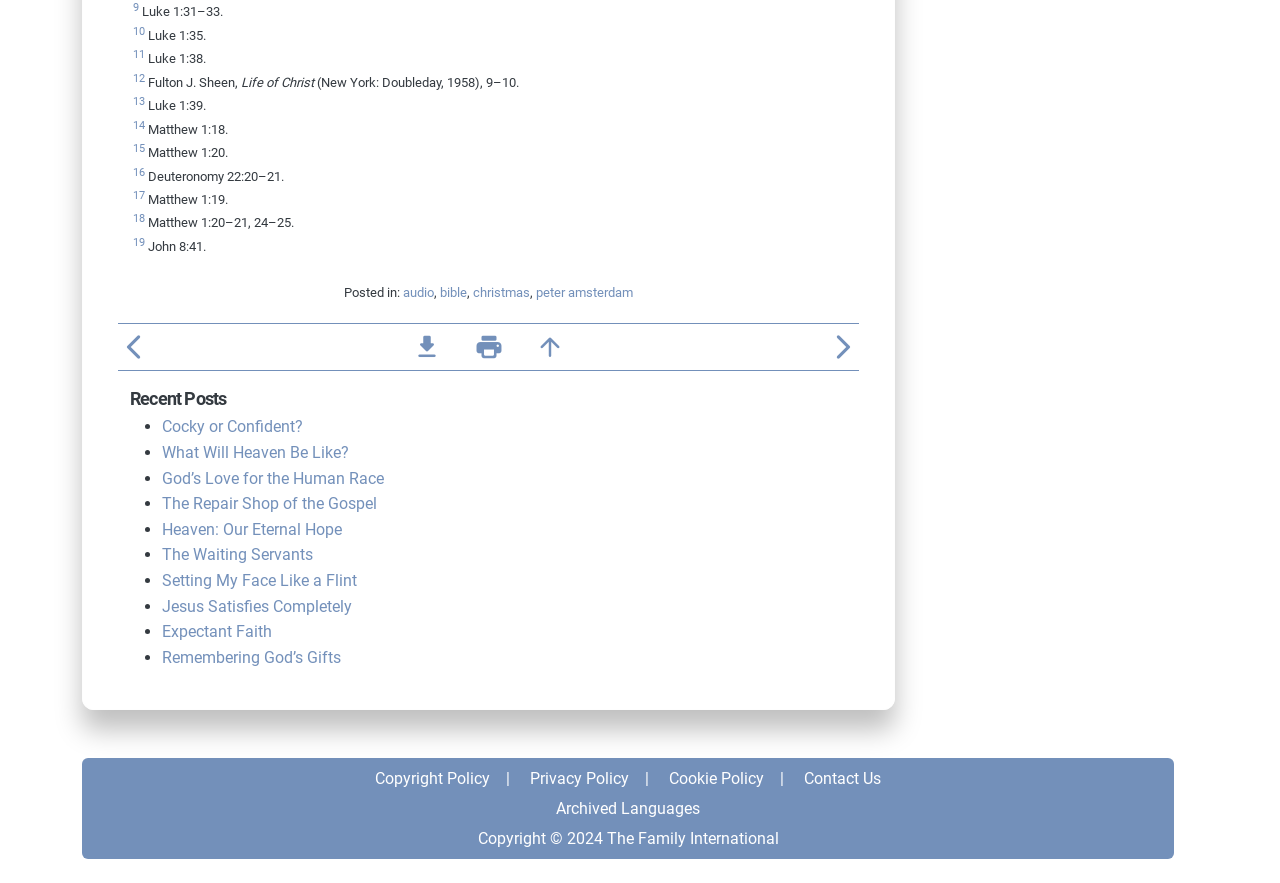Determine the coordinates of the bounding box that should be clicked to complete the instruction: "click the link to Luke 1:31–33". The coordinates should be represented by four float numbers between 0 and 1: [left, top, right, bottom].

[0.102, 0.005, 0.174, 0.022]